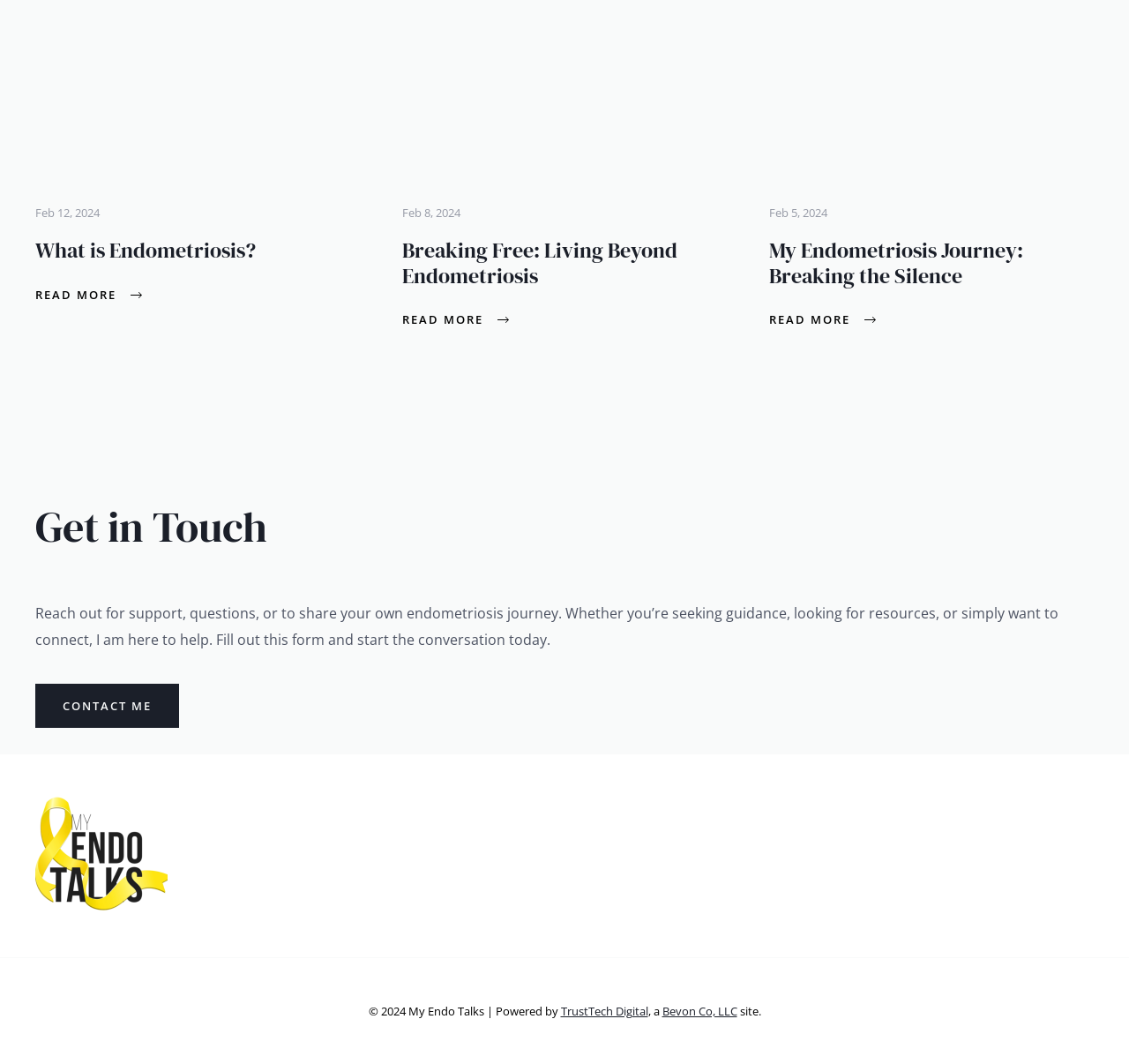Provide the bounding box coordinates of the HTML element described as: "alt="My Endo Talks Logo"". The bounding box coordinates should be four float numbers between 0 and 1, i.e., [left, top, right, bottom].

[0.031, 0.794, 0.148, 0.812]